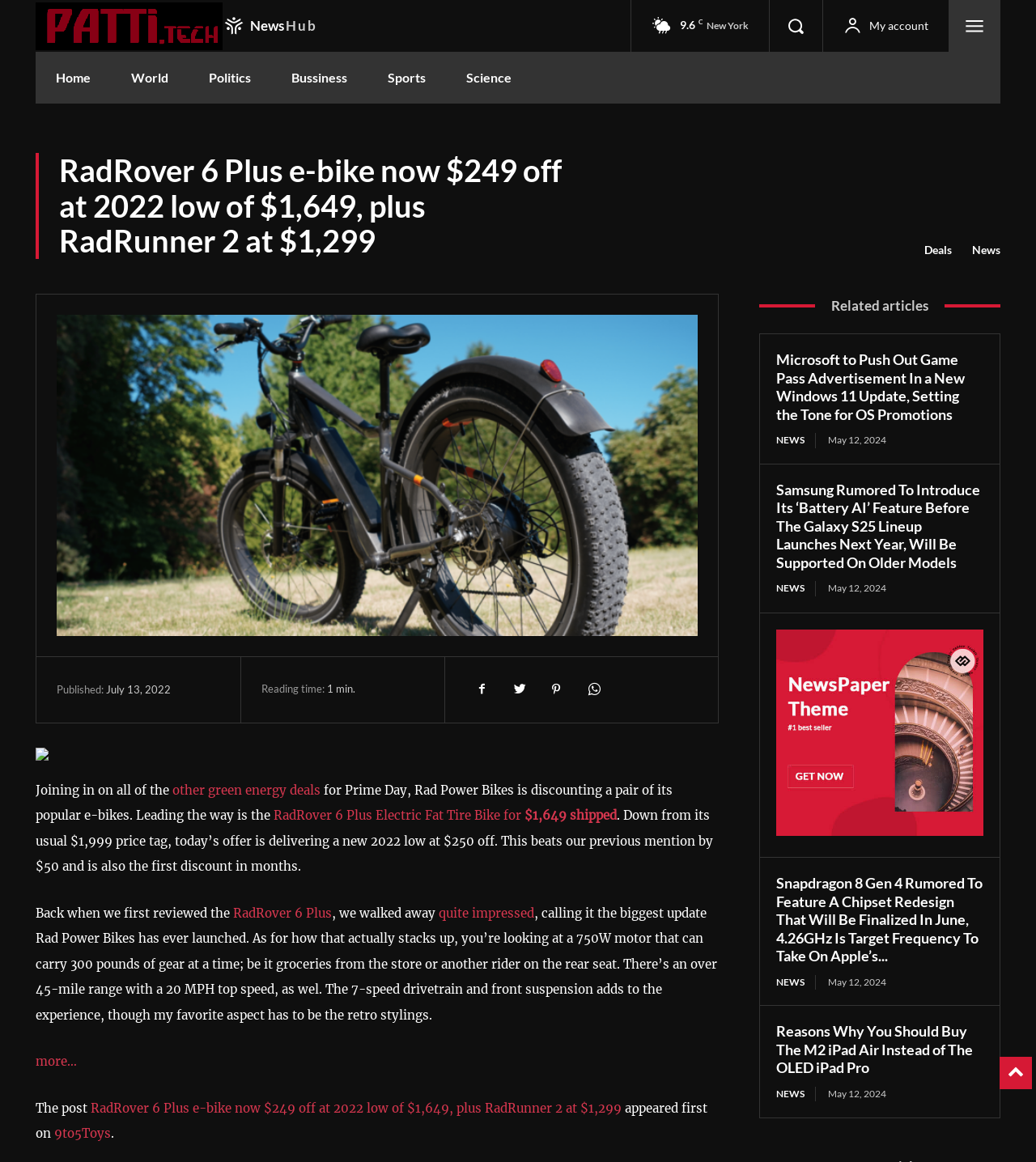Identify the bounding box coordinates of the element that should be clicked to fulfill this task: "Read the article 'RadRover 6 Plus e-bike now $249 off at 2022 low of $1,649, plus RadRunner 2 at $1,299'". The coordinates should be provided as four float numbers between 0 and 1, i.e., [left, top, right, bottom].

[0.057, 0.132, 0.561, 0.223]